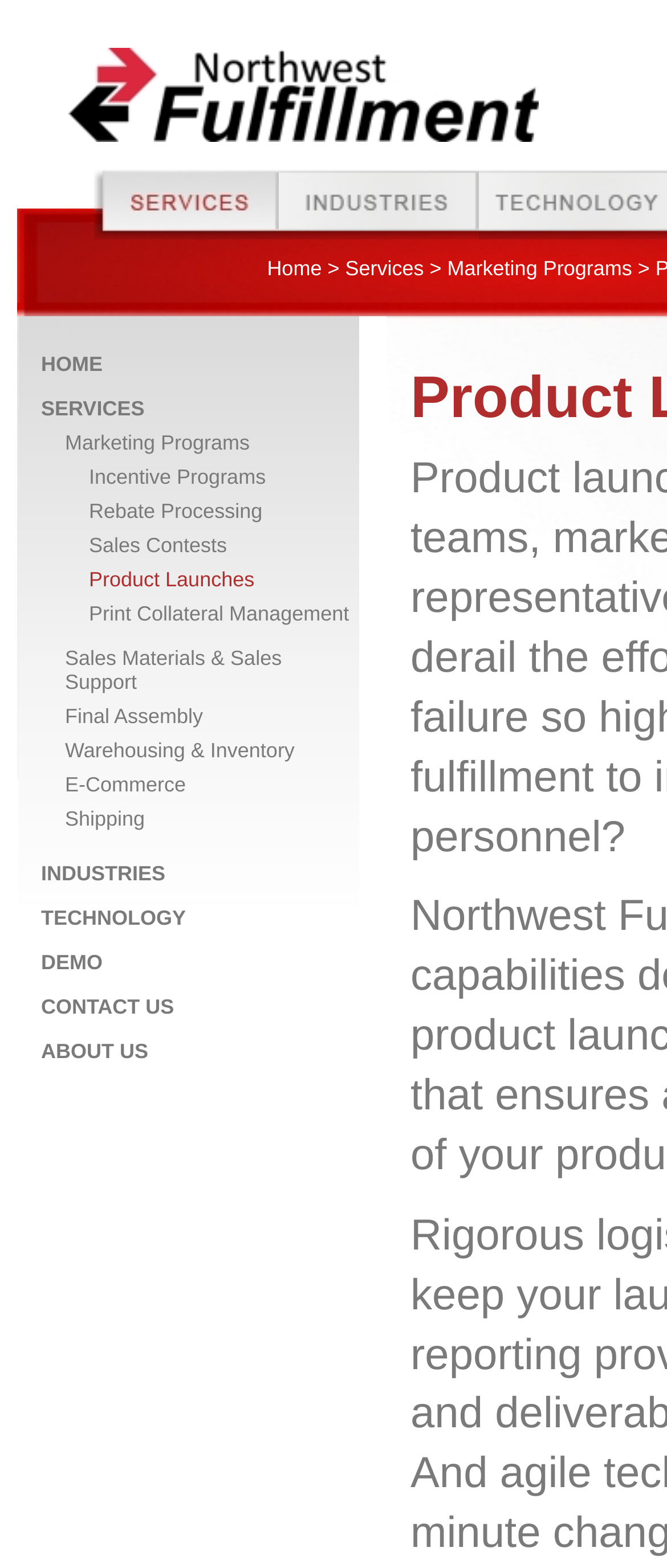Please reply to the following question with a single word or a short phrase:
How many main navigation links are there?

6